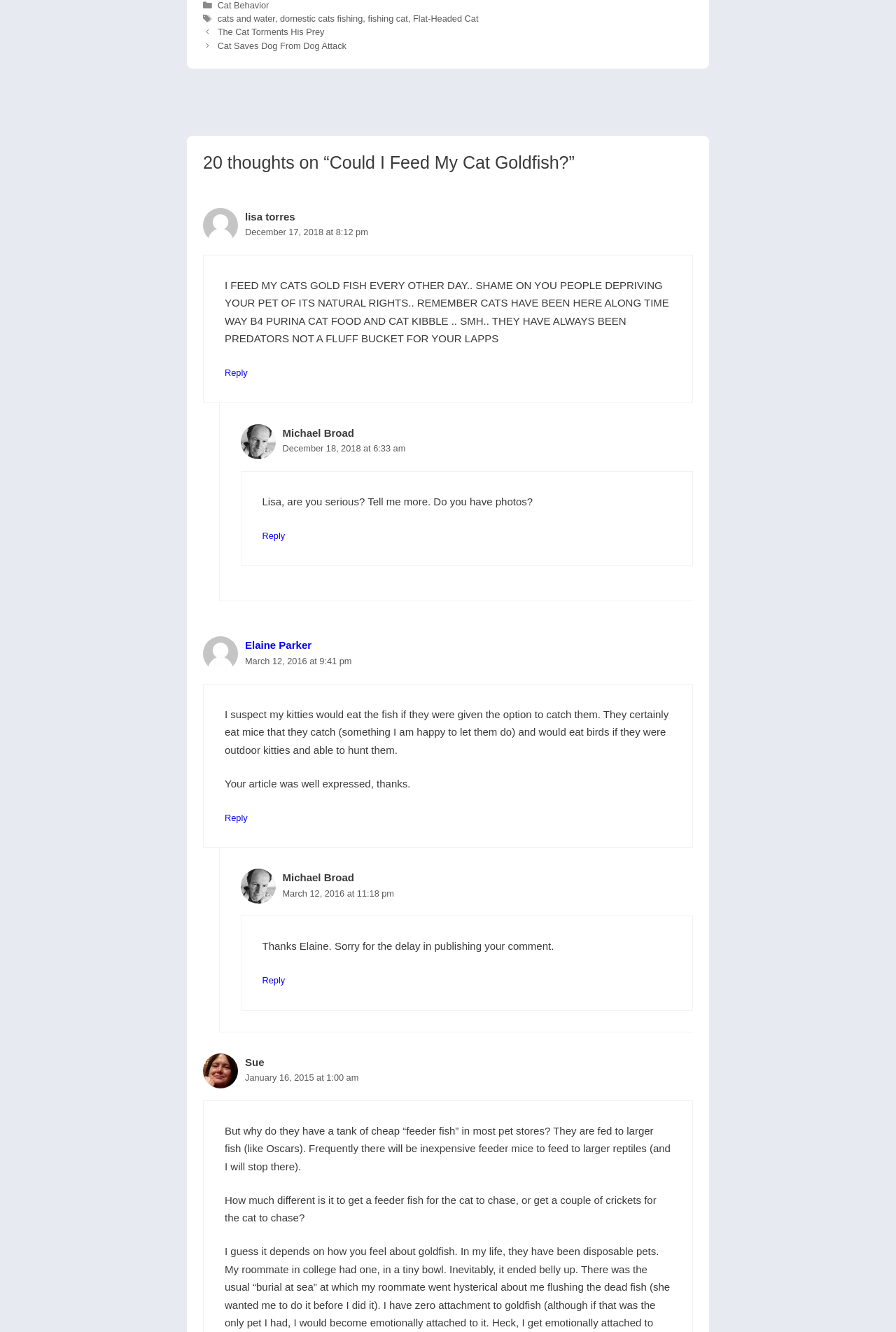Who replied to Elaine Parker's comment?
Using the image, answer in one word or phrase.

Michael Broad